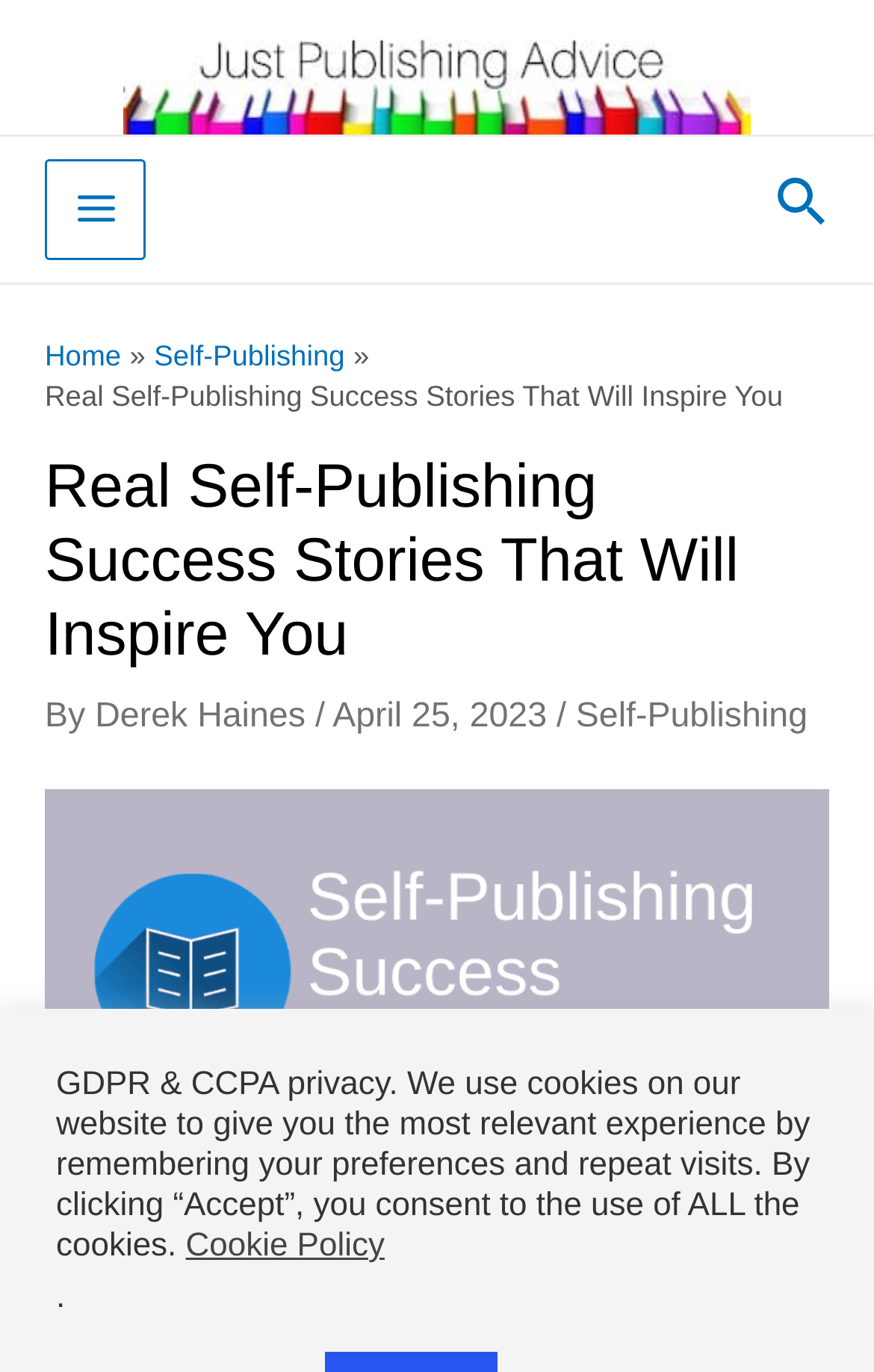Who wrote the article?
Use the image to give a comprehensive and detailed response to the question.

The answer can be found in the section below the main heading, where it says 'By Derek Haines'.